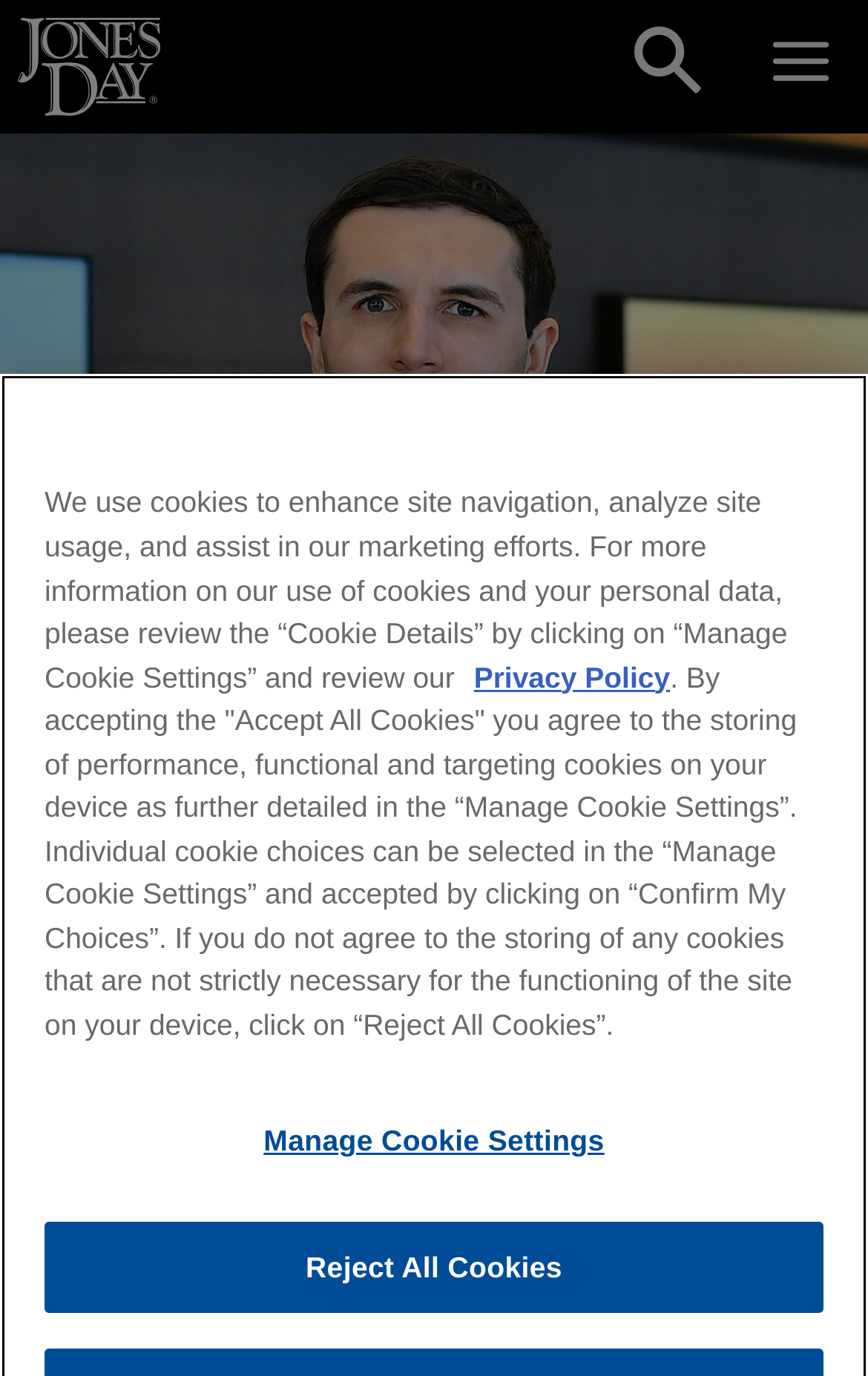Write an elaborate caption that captures the essence of the webpage.

This webpage is about David J. Feder, a partner at Jones Day. At the top left, there is a link to Jones Day's website, accompanied by an image of the company's logo. On the top right, there are two buttons: "open search" and "open menu". Below the menu button, there is a large image of David J. Feder, taking up most of the width of the page.

Below the image, there are three headings: "DAVID J. FEDER", "Partner", and "联系：" (which means "Contact" in Chinese). Under the "联系：" heading, there are four links: a phone number, an email address, a LinkedIn profile, and an electronic business card.

On the bottom left, there are three links: "首页" (which means "Home" in Chinese), "专业人员" (which means "Professionals" in Chinese), and a static text "DAVID J. FEDER". On the bottom right, there is a heading "SHARE" with three buttons to share the page on LinkedIn, via email, or on social media.

At the very bottom of the page, there is a notice about cookies, explaining how the site uses them and providing links to the "Cookie Details" and "Privacy Policy". There are also three buttons: "Manage Cookie Settings", "Accept All Cookies", and "Reject All Cookies".